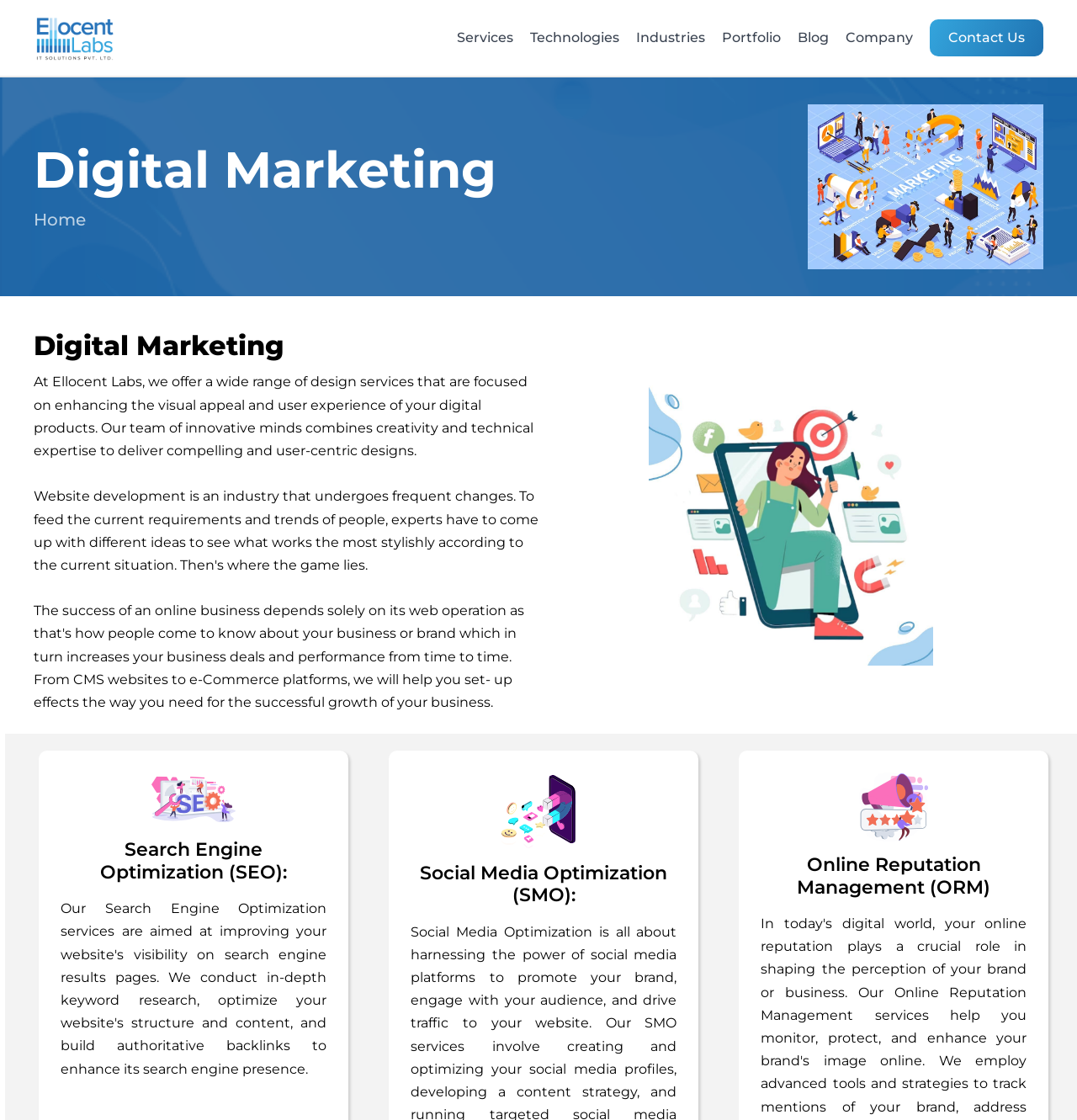Provide an in-depth caption for the contents of the webpage.

The webpage is about Ellocent Labs, a digital marketing company based in Chandigarh. At the top left corner, there is a logo of the company. Next to it, there is a vertical menu with links to various sections of the website, including Services, Technologies, Industries, Portfolio, Blog, Company, and Contact Us. The Contact Us link has a button with the same text.

Below the menu, there is a heading that reads "Digital Marketing" and a link to the Home page. On the right side, there is an image related to digital marketing. 

Further down, there is another heading that reads "Digital Marketing" again, followed by a paragraph of text that describes the company's design services. Below this text, there is an image of a Facebook ad.

The webpage also features a section that lists various digital marketing services offered by the company, including Search Engine Optimization (SEO), Social Media Optimization (SMO), and Online Reputation Management (ORM). Each service is represented by an icon and a heading that describes the service. These services are arranged in a horizontal layout, with the icons and headings aligned vertically.

At the bottom left corner, there is a small icon with a link to an unknown destination.